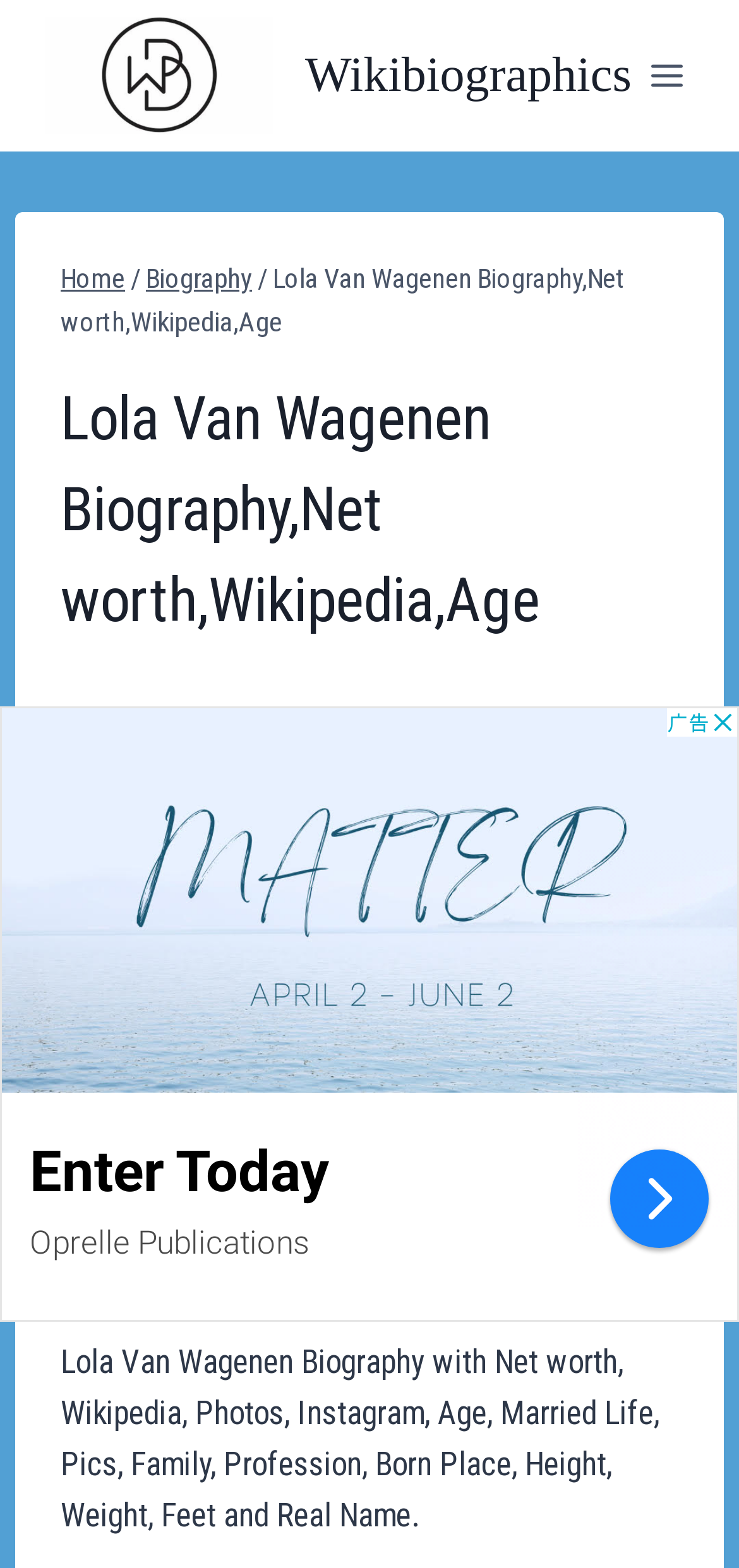Given the description "aria-label="Advertisement" name="aswift_0" title="Advertisement"", determine the bounding box of the corresponding UI element.

[0.0, 0.45, 1.0, 0.843]